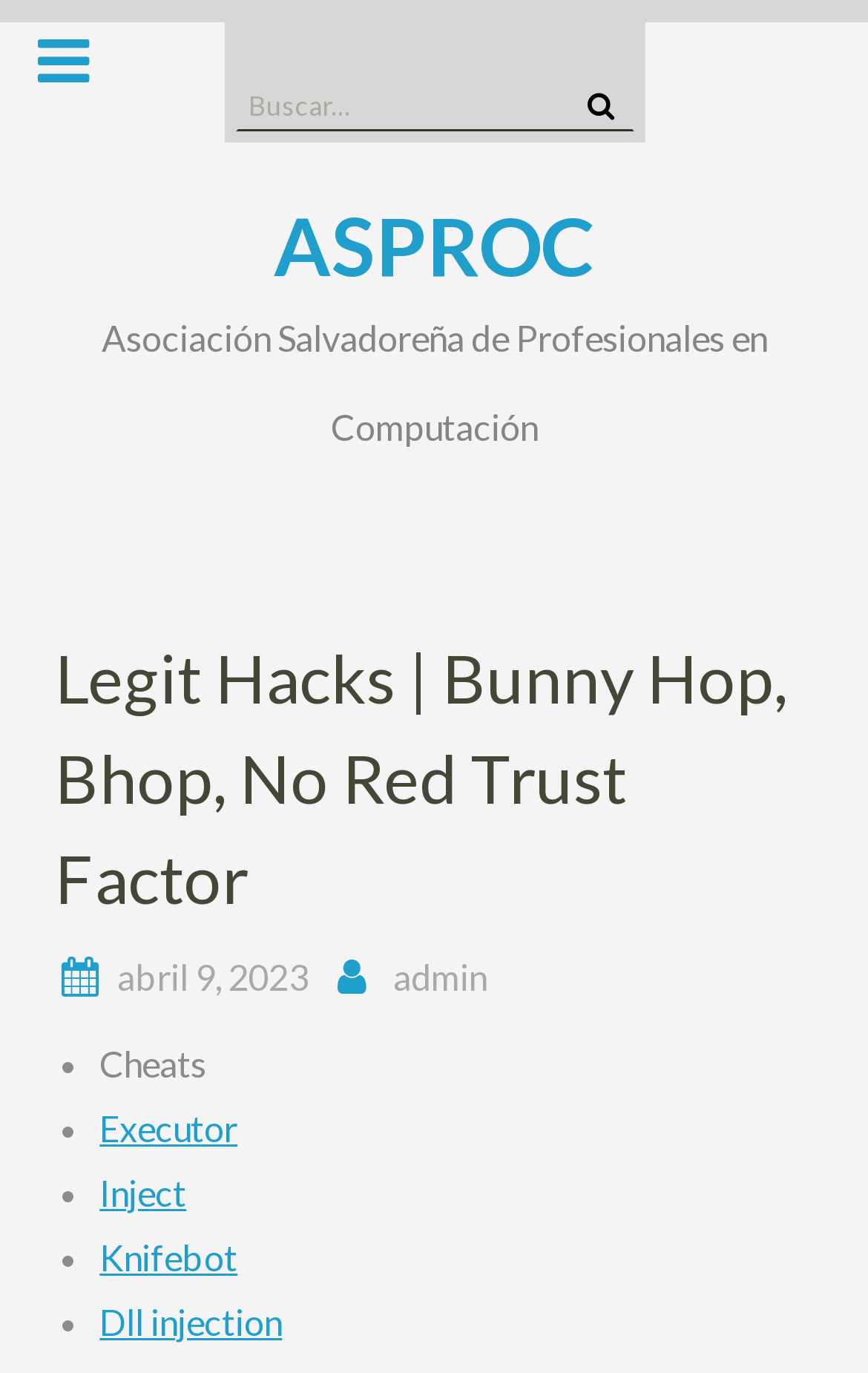Locate the bounding box coordinates of the element that should be clicked to fulfill the instruction: "View Executor page".

[0.115, 0.805, 0.274, 0.836]